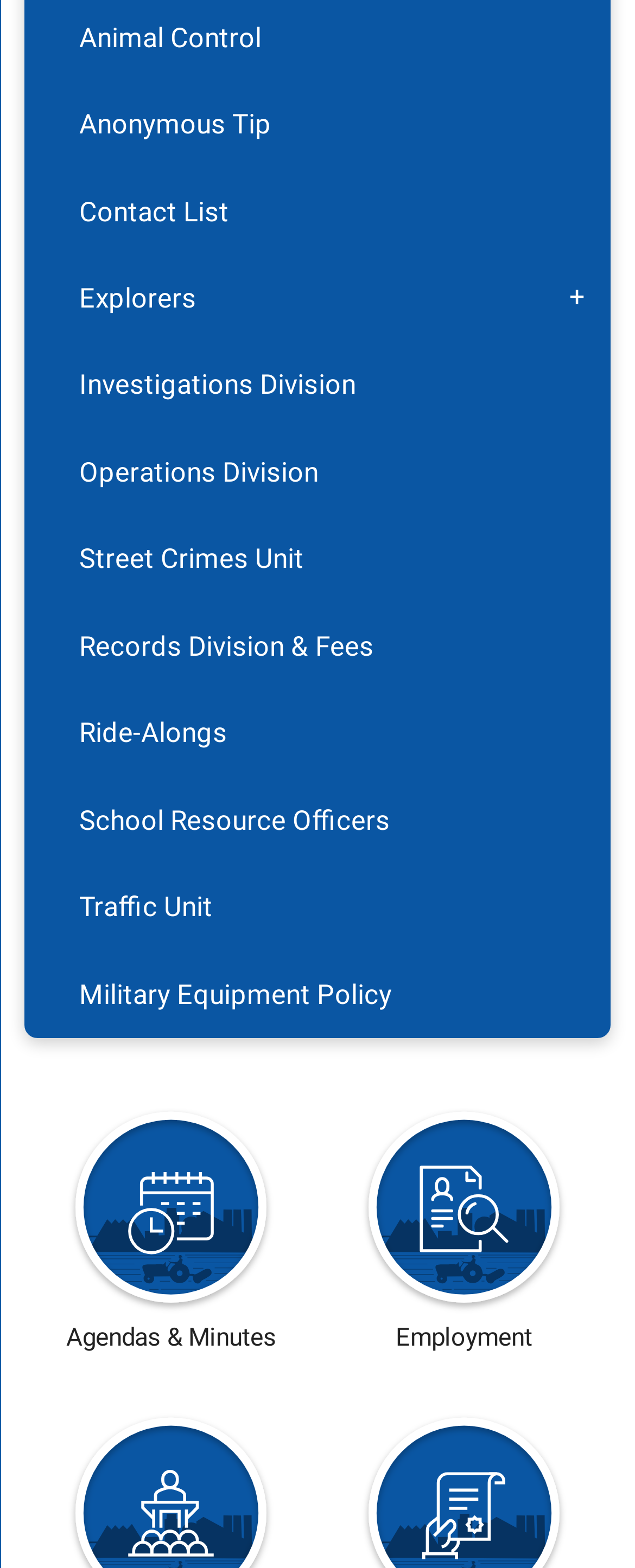Reply to the question with a single word or phrase:
How many links open in a new window?

2